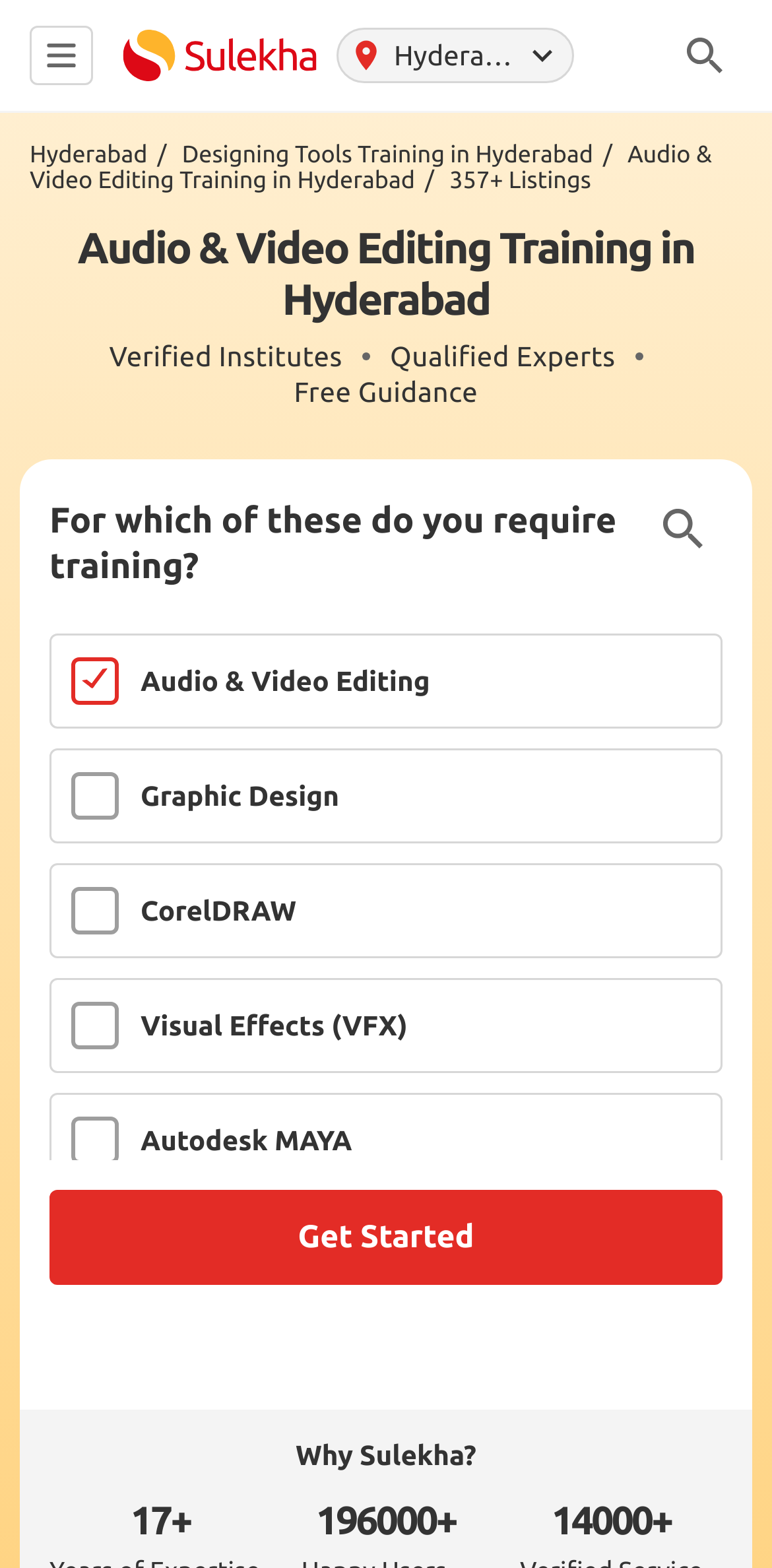Provide a thorough and detailed response to the question by examining the image: 
What is the text above the checkboxes?

I found the answer by looking at the heading element with the bounding box coordinates [0.064, 0.318, 0.833, 0.377], which contains the text 'For which of these do you require training?'. This text is located above the checkboxes, indicating that it is a question asking users to select their training requirements.